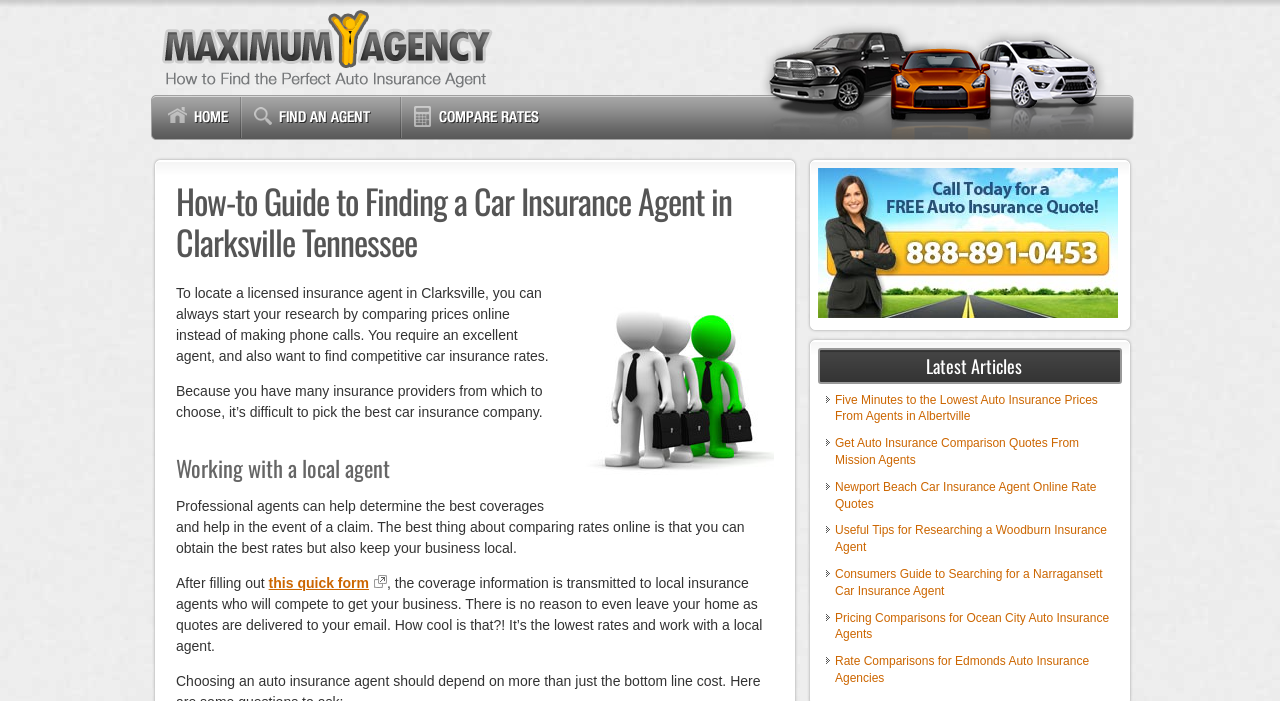Determine the bounding box coordinates of the UI element that matches the following description: "this quick form". The coordinates should be four float numbers between 0 and 1 in the format [left, top, right, bottom].

[0.21, 0.82, 0.302, 0.843]